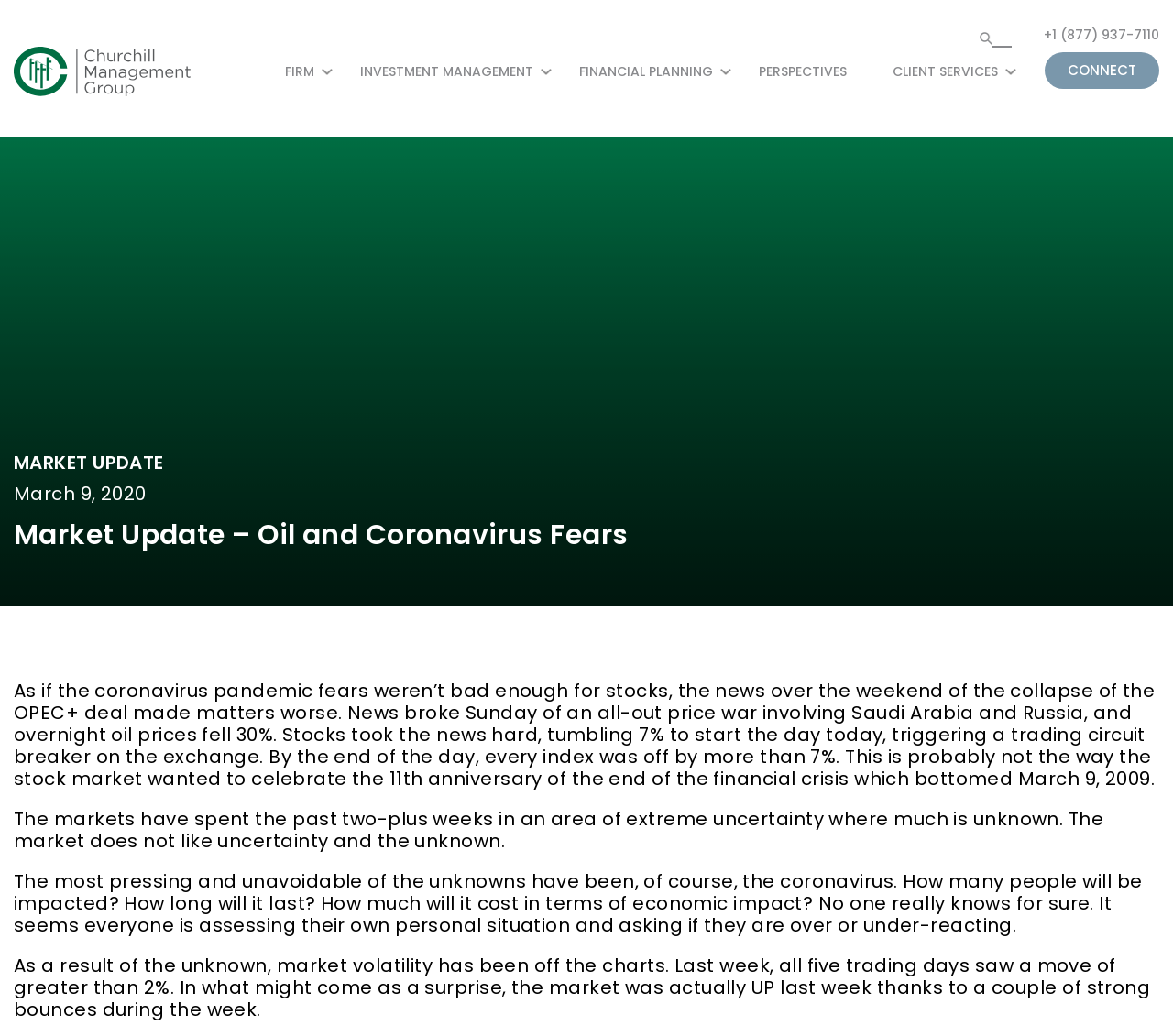Can you specify the bounding box coordinates for the region that should be clicked to fulfill this instruction: "Call the phone number".

[0.89, 0.027, 0.988, 0.041]